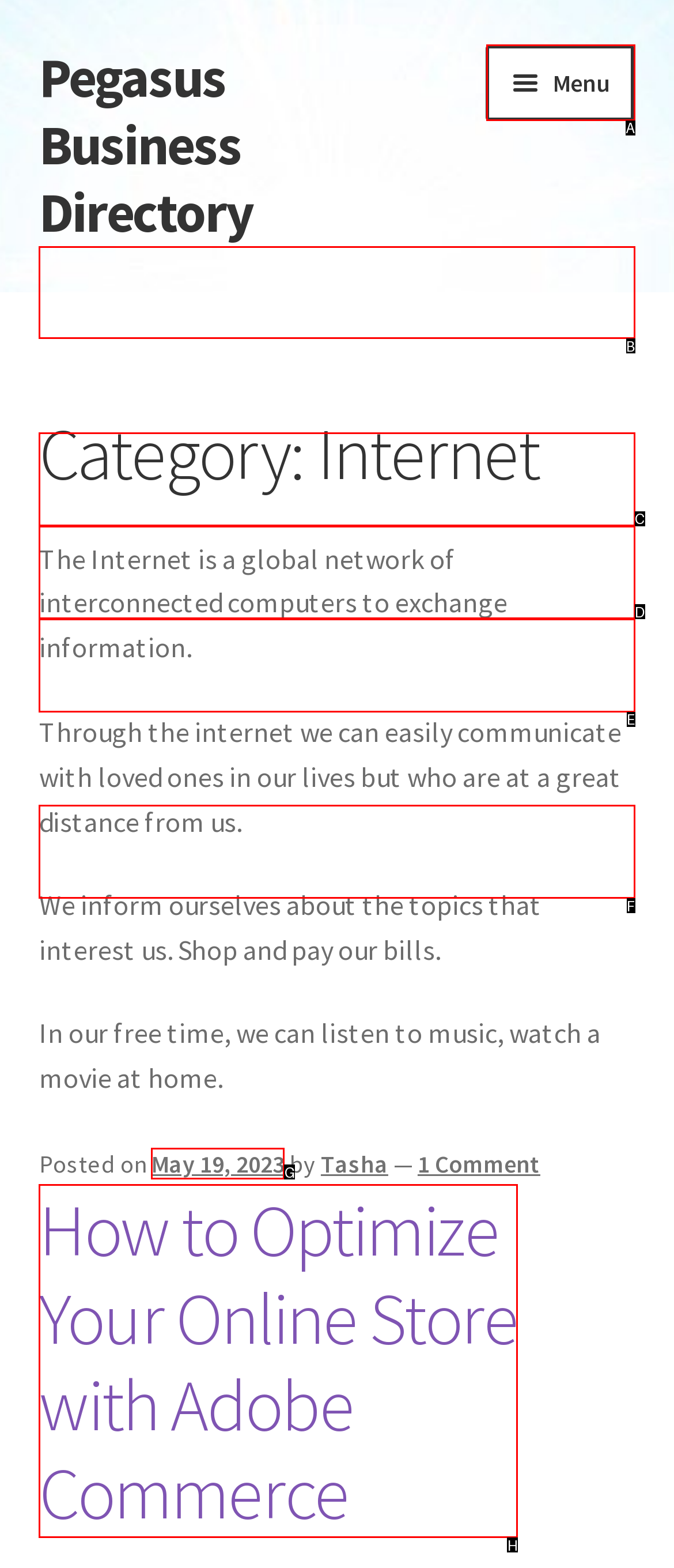Point out the correct UI element to click to carry out this instruction: go to home page
Answer with the letter of the chosen option from the provided choices directly.

B